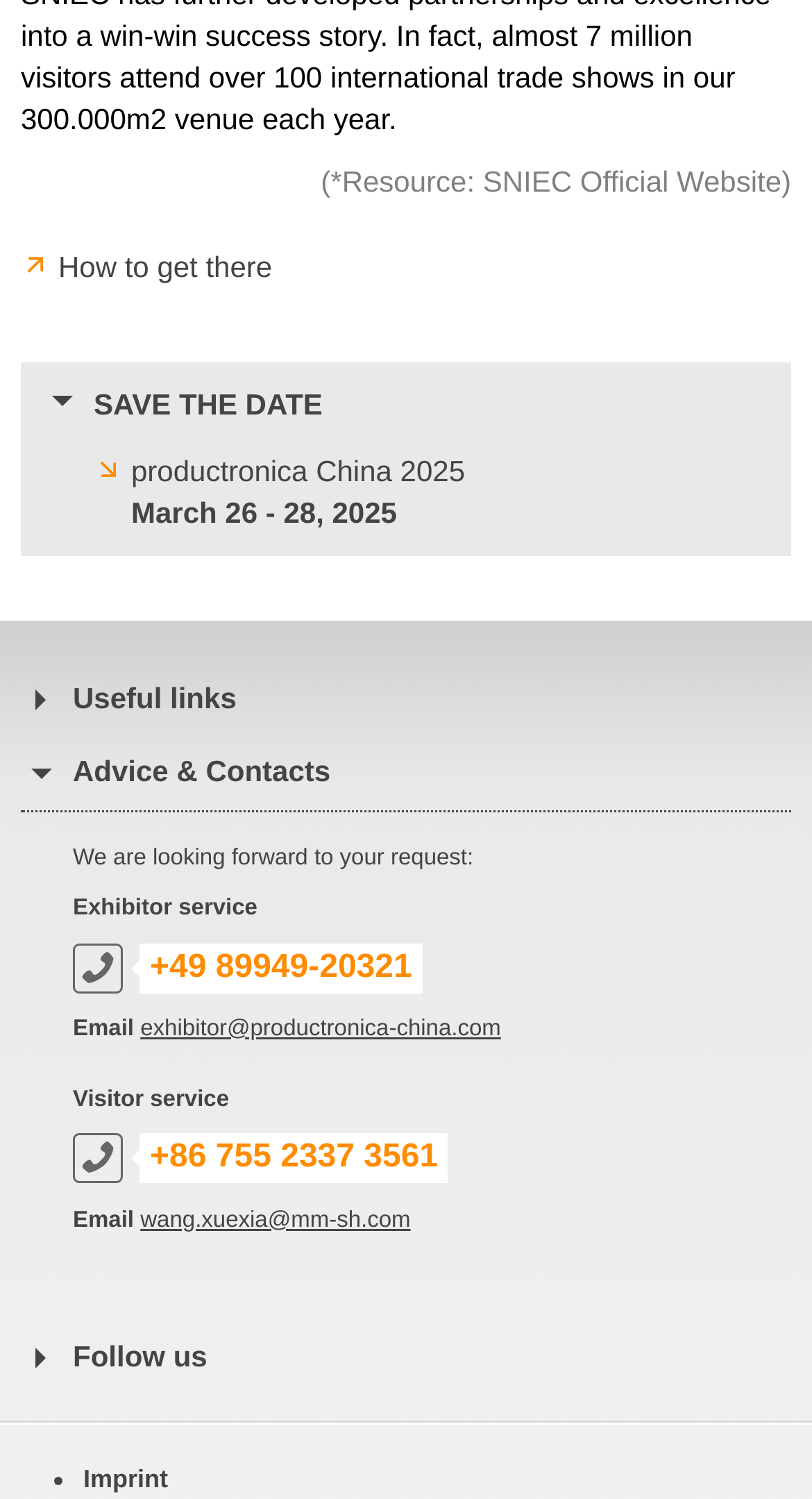Determine the bounding box coordinates for the UI element matching this description: "Follow us".

[0.026, 0.881, 0.974, 0.93]